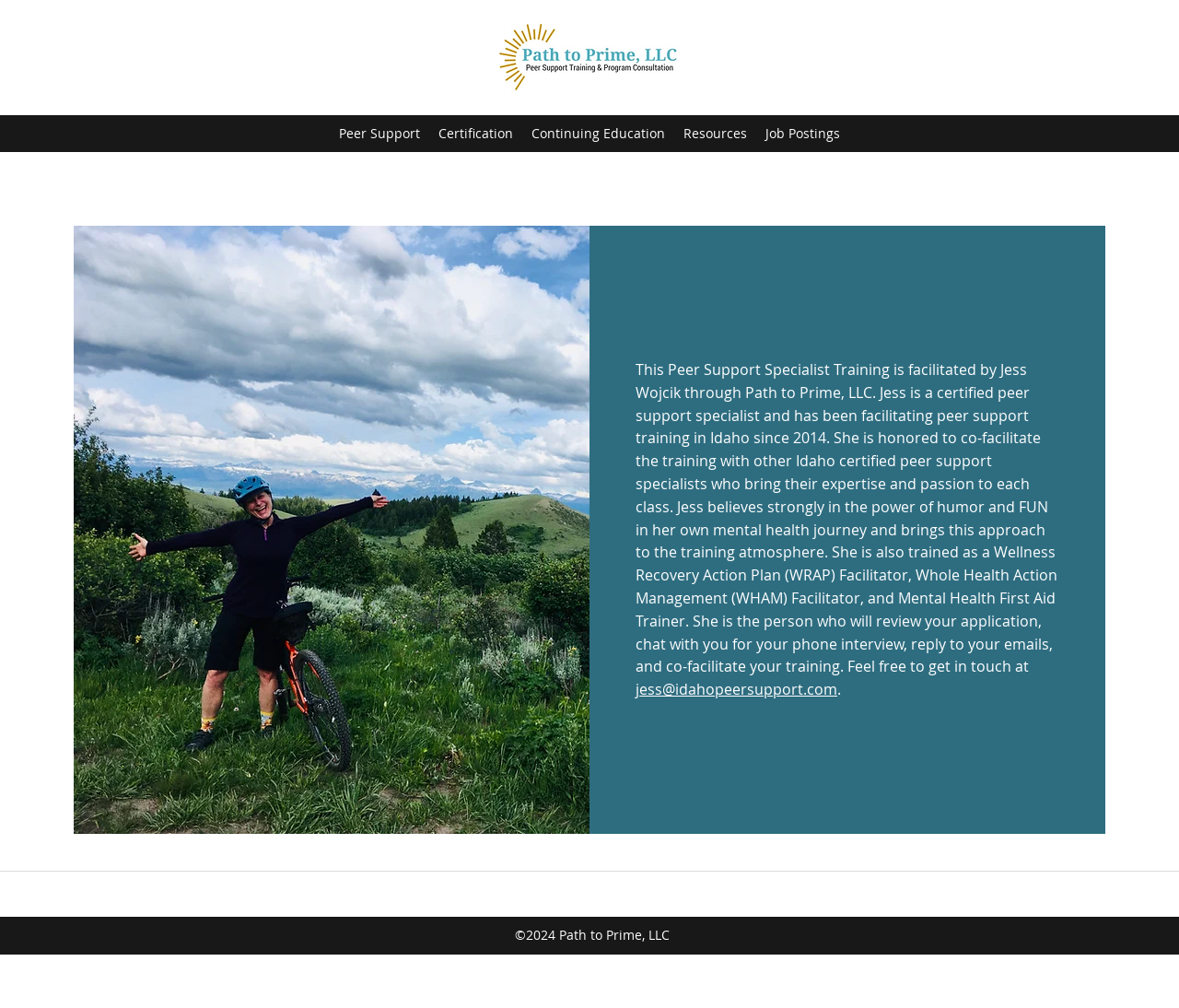What is the name of the company that owns the copyright of the webpage?
Based on the image, please offer an in-depth response to the question.

I found the answer by looking at the footer section of the webpage, where there is a static text that mentions the copyright information. The text says '©2024 Path to Prime, LLC', which indicates that Path to Prime, LLC owns the copyright of the webpage.